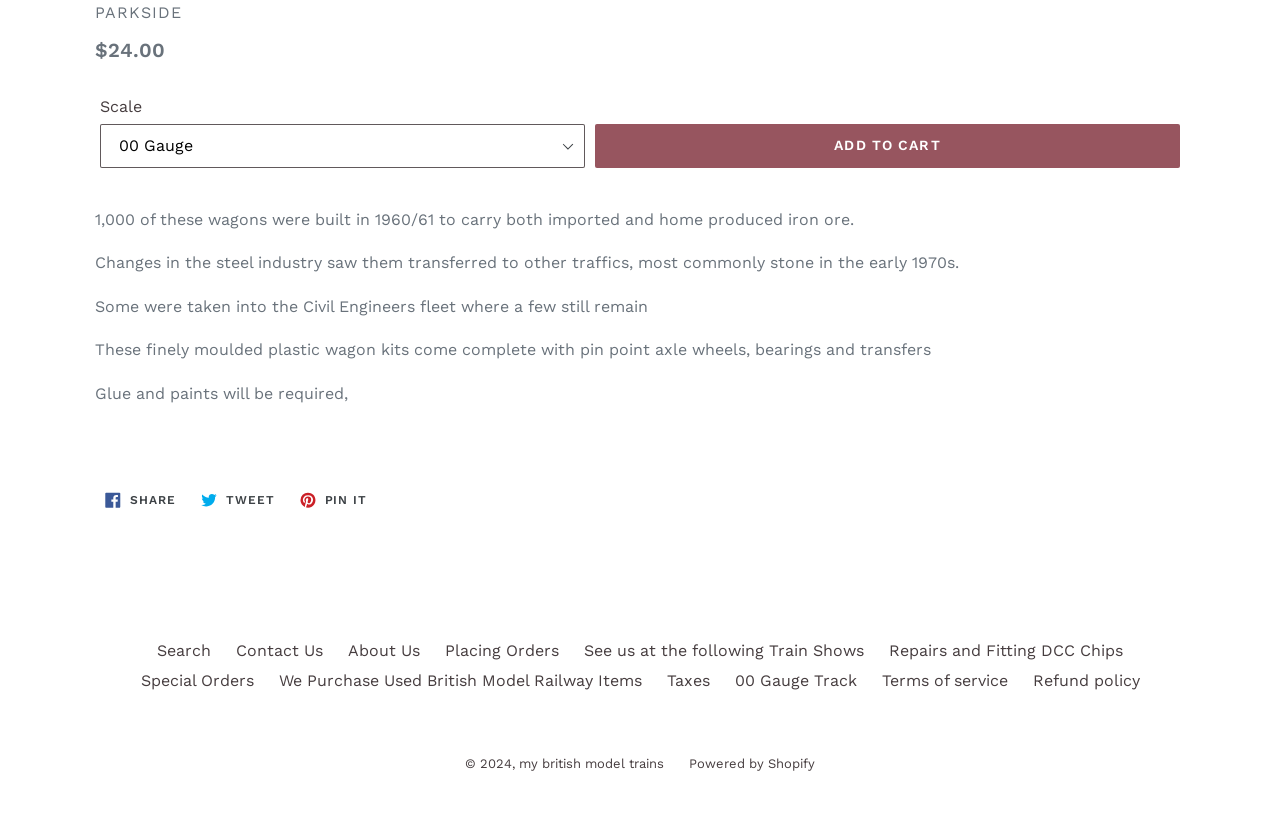Select the bounding box coordinates of the element I need to click to carry out the following instruction: "Select a scale".

[0.078, 0.149, 0.457, 0.202]